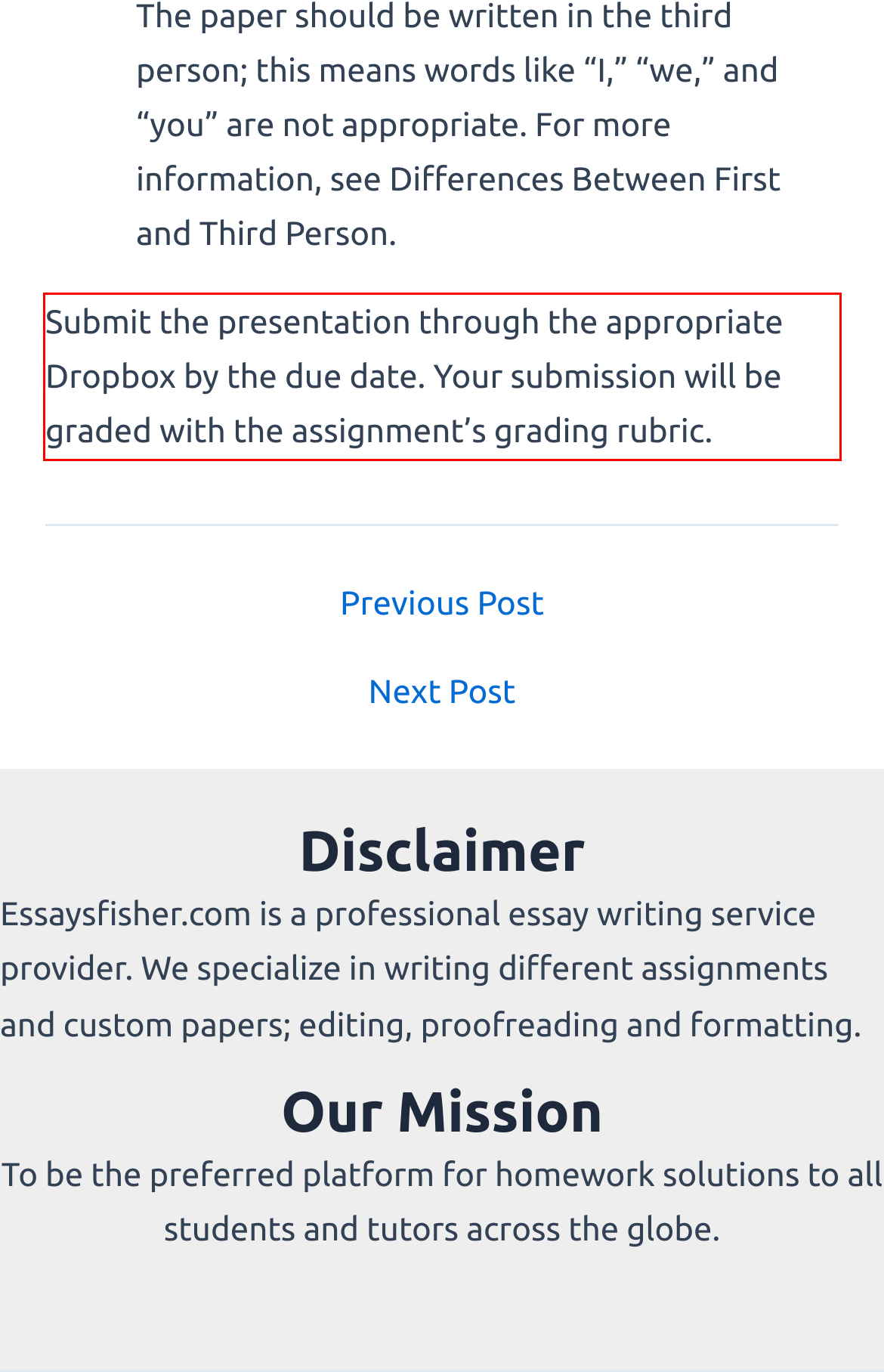Using the provided webpage screenshot, recognize the text content in the area marked by the red bounding box.

Submit the presentation through the appropriate Dropbox by the due date. Your submission will be graded with the assignment’s grading rubric.